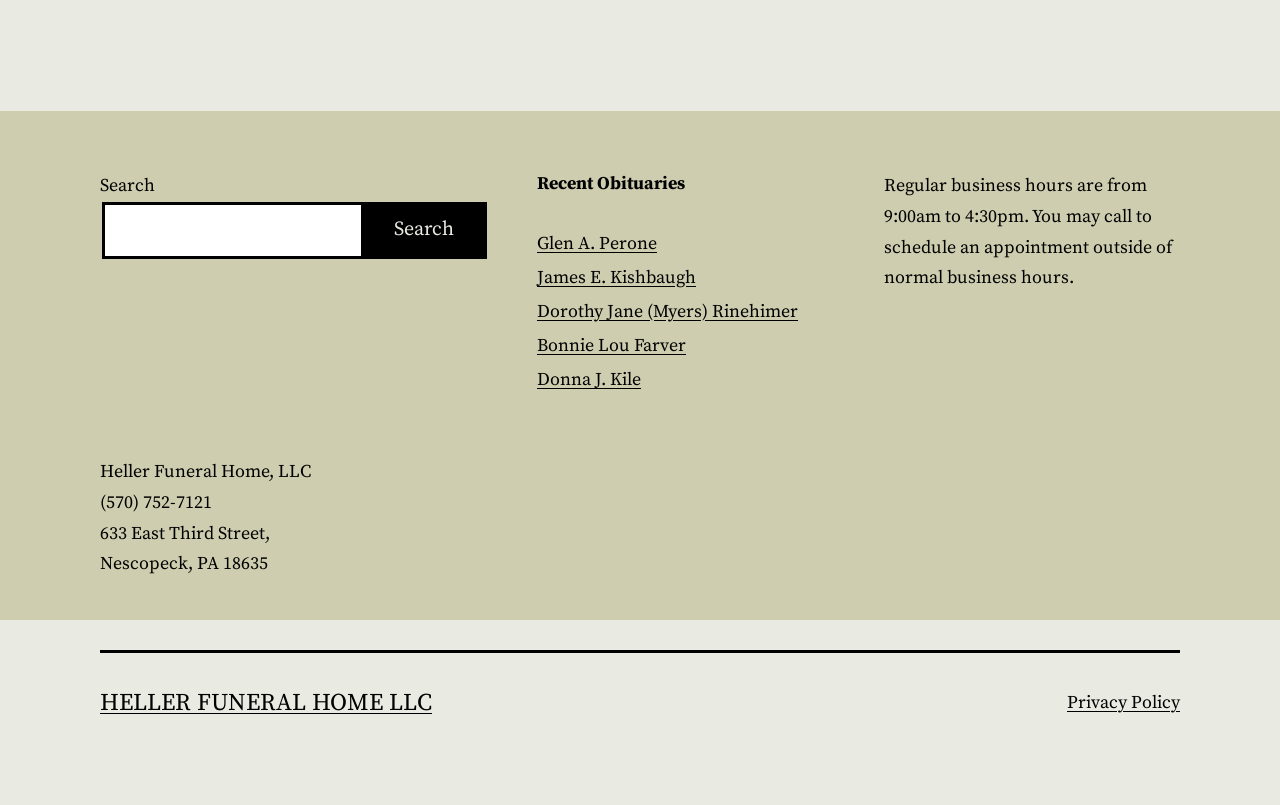Identify the bounding box coordinates of the area that should be clicked in order to complete the given instruction: "search for something". The bounding box coordinates should be four float numbers between 0 and 1, i.e., [left, top, right, bottom].

[0.078, 0.251, 0.284, 0.321]